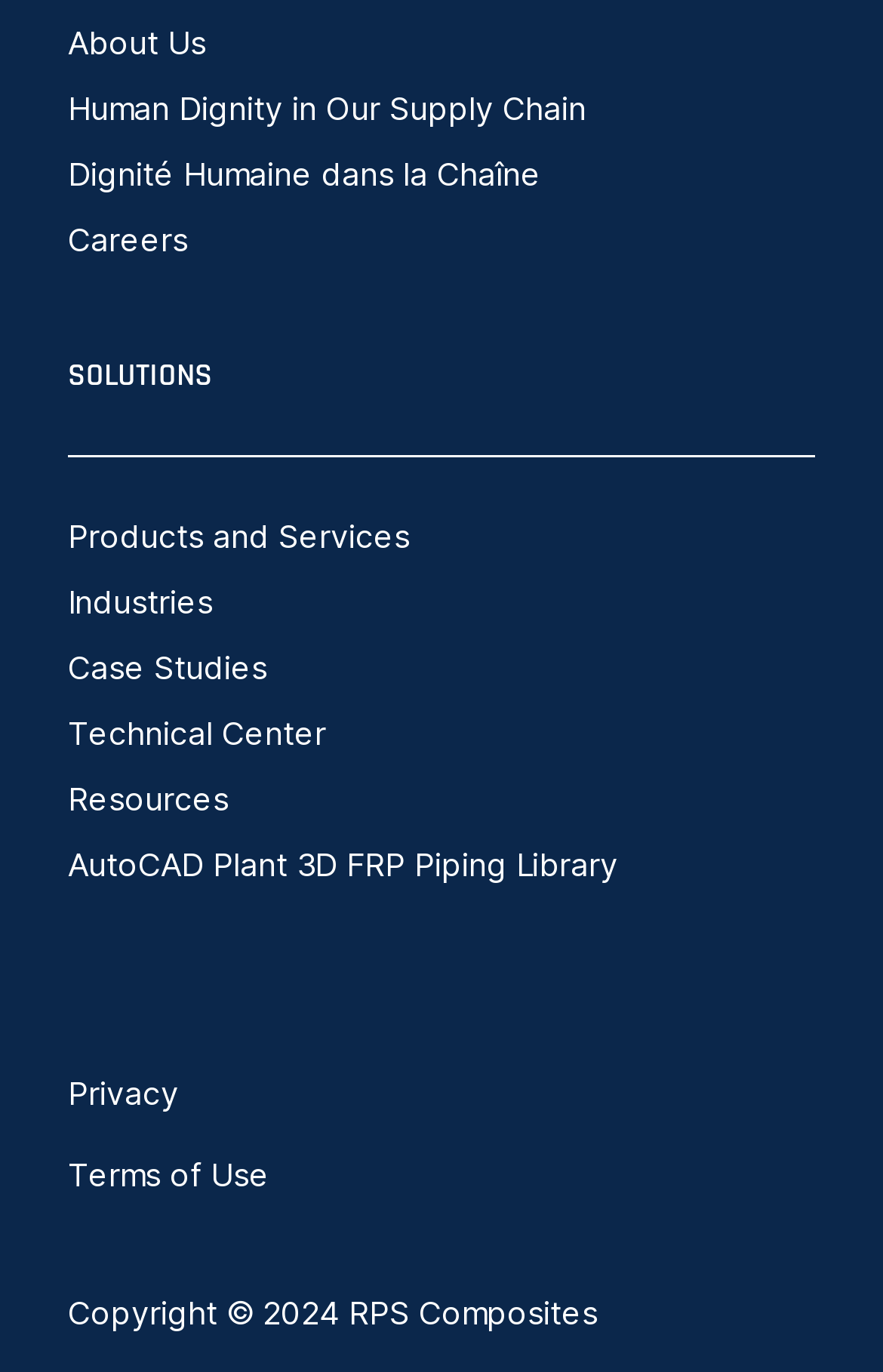Please locate the bounding box coordinates of the element that needs to be clicked to achieve the following instruction: "explore Careers". The coordinates should be four float numbers between 0 and 1, i.e., [left, top, right, bottom].

[0.077, 0.16, 0.213, 0.188]